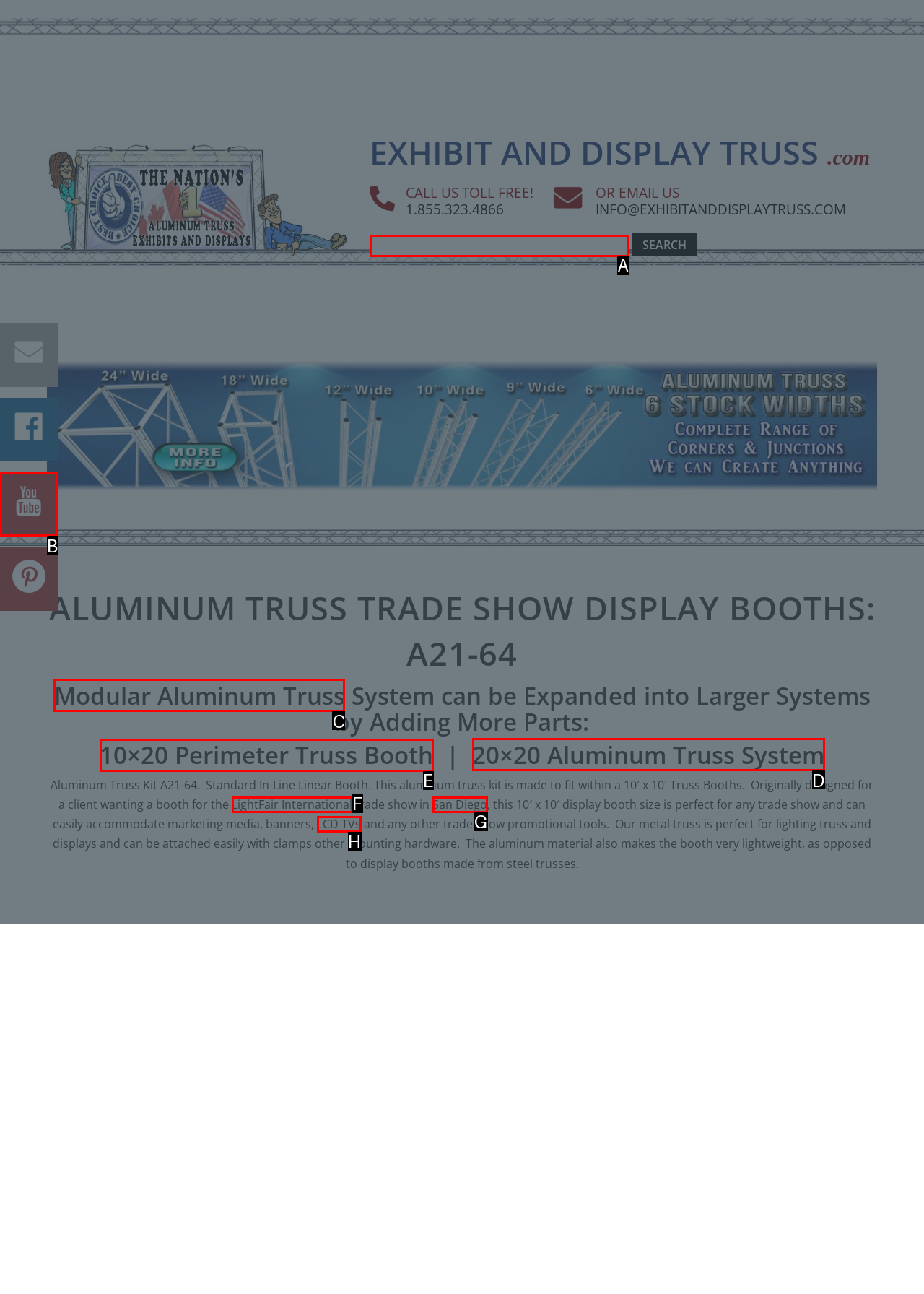Show which HTML element I need to click to perform this task: Learn about 10×20 Perimeter Truss Booth Answer with the letter of the correct choice.

E